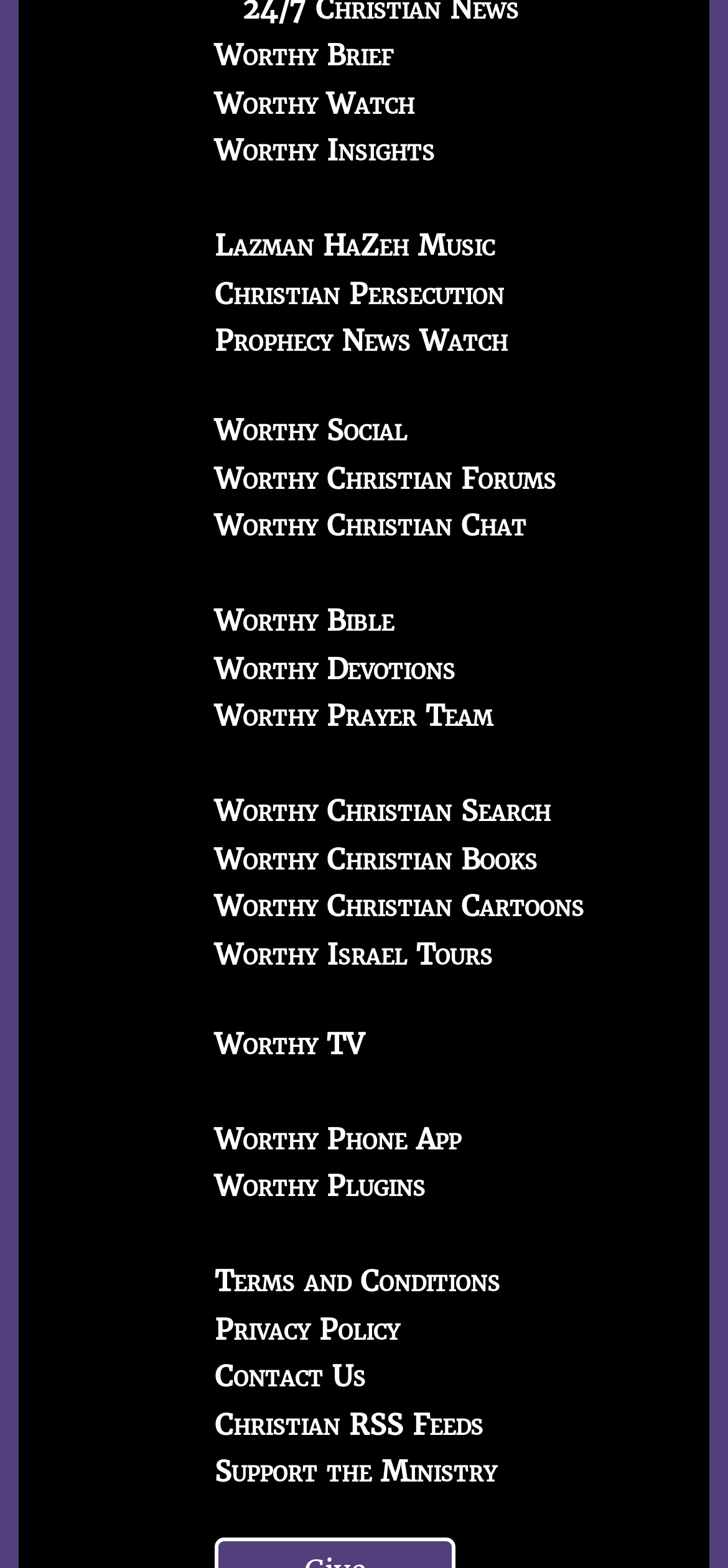Please provide a one-word or short phrase answer to the question:
How many links are related to Worthy Christian content?

11